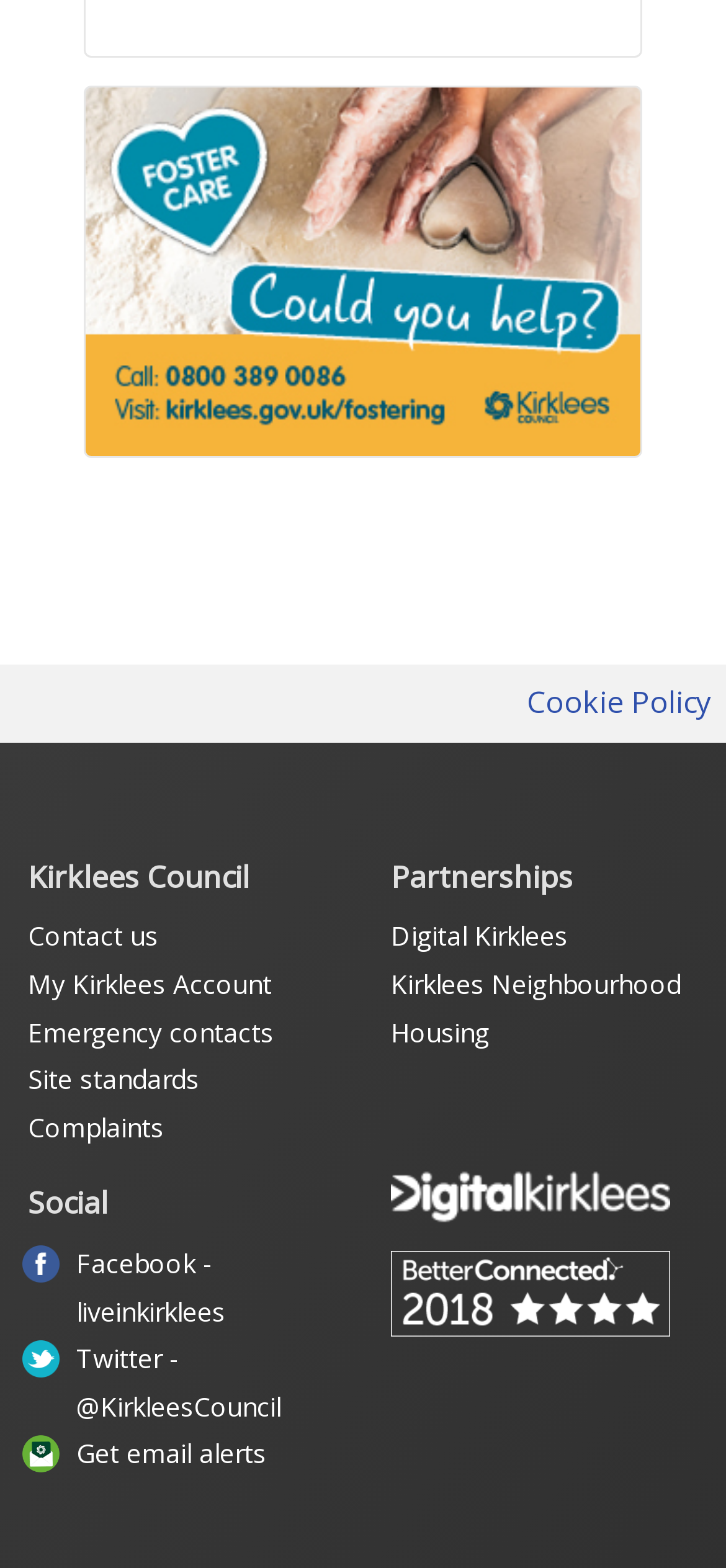Identify the bounding box coordinates for the UI element described as follows: "Complaints". Ensure the coordinates are four float numbers between 0 and 1, formatted as [left, top, right, bottom].

[0.038, 0.707, 0.226, 0.73]